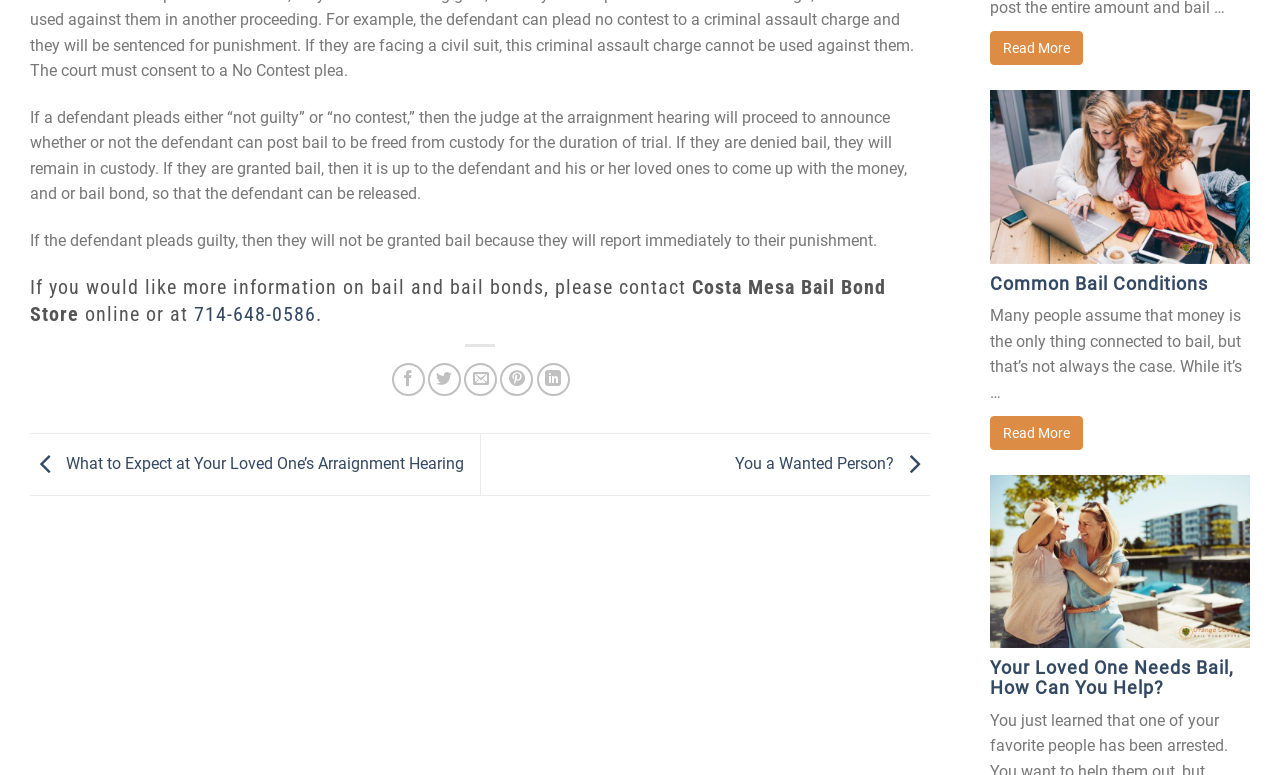Specify the bounding box coordinates for the region that must be clicked to perform the given instruction: "Click the phone number to contact Costa Mesa Bail Bond Store".

[0.152, 0.39, 0.247, 0.421]